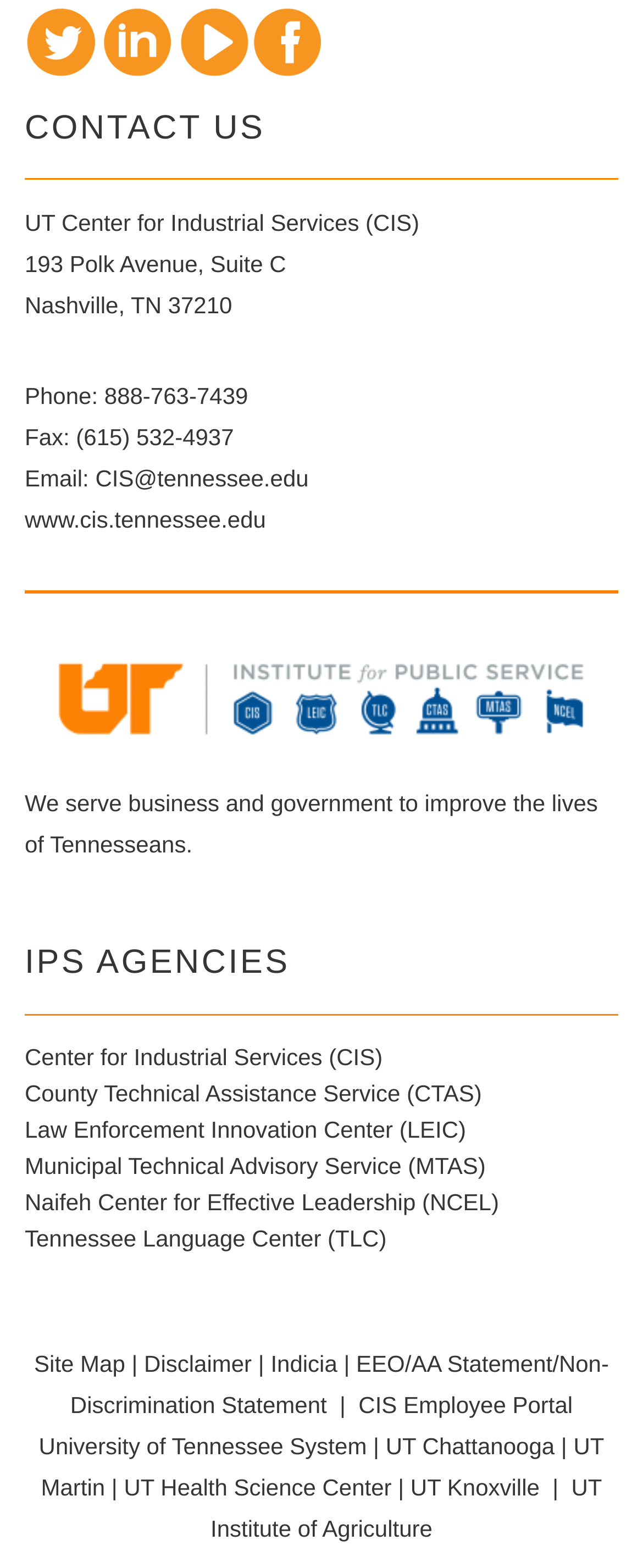Please find the bounding box coordinates of the clickable region needed to complete the following instruction: "Visit the UT Center for Industrial Services website". The bounding box coordinates must consist of four float numbers between 0 and 1, i.e., [left, top, right, bottom].

[0.038, 0.323, 0.414, 0.34]